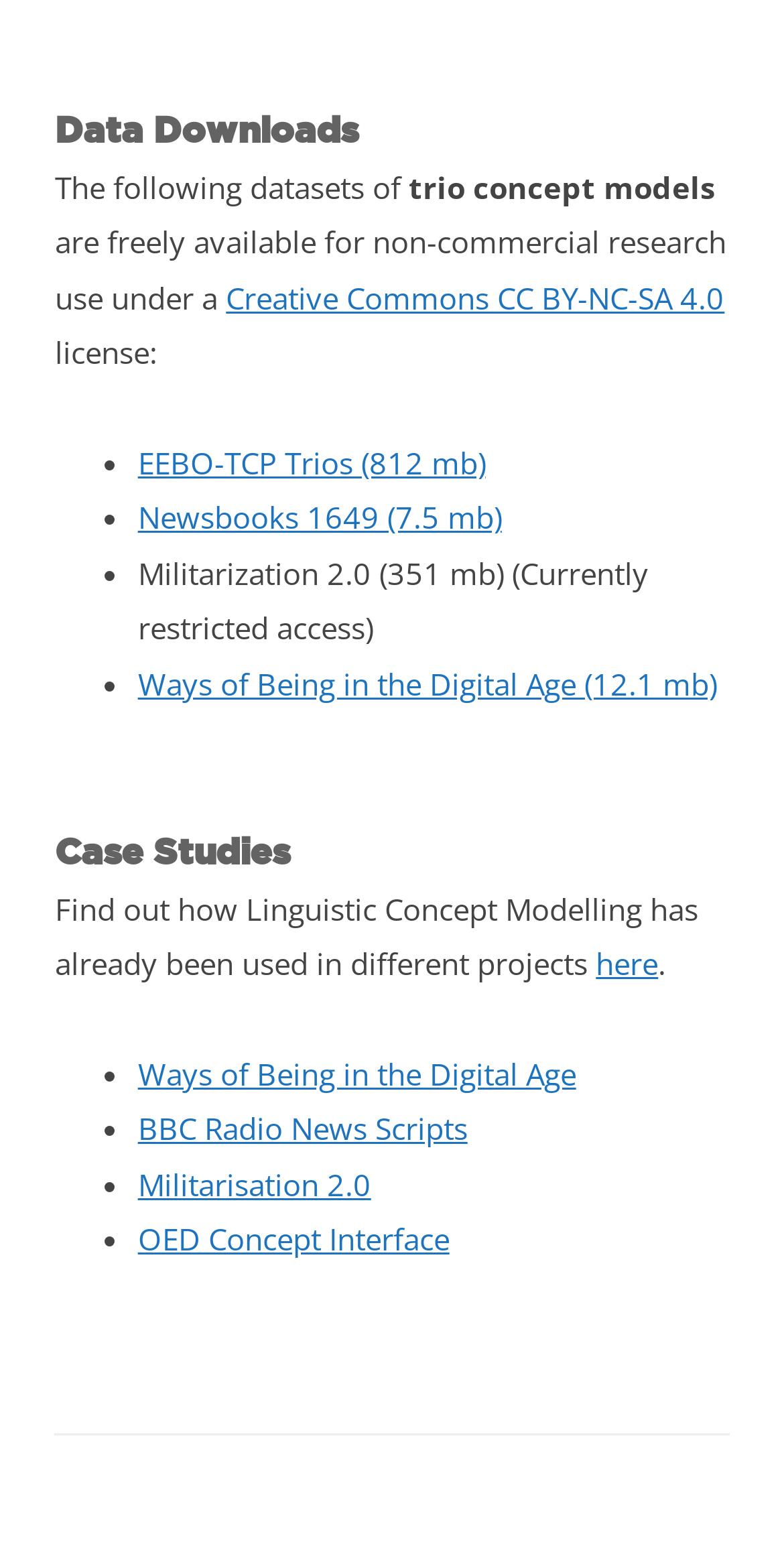What type of datasets are available for download?
Can you provide a detailed and comprehensive answer to the question?

The webpage provides a list of datasets available for download, and the first static text element mentions 'trio concept models', indicating that this type of dataset is available.